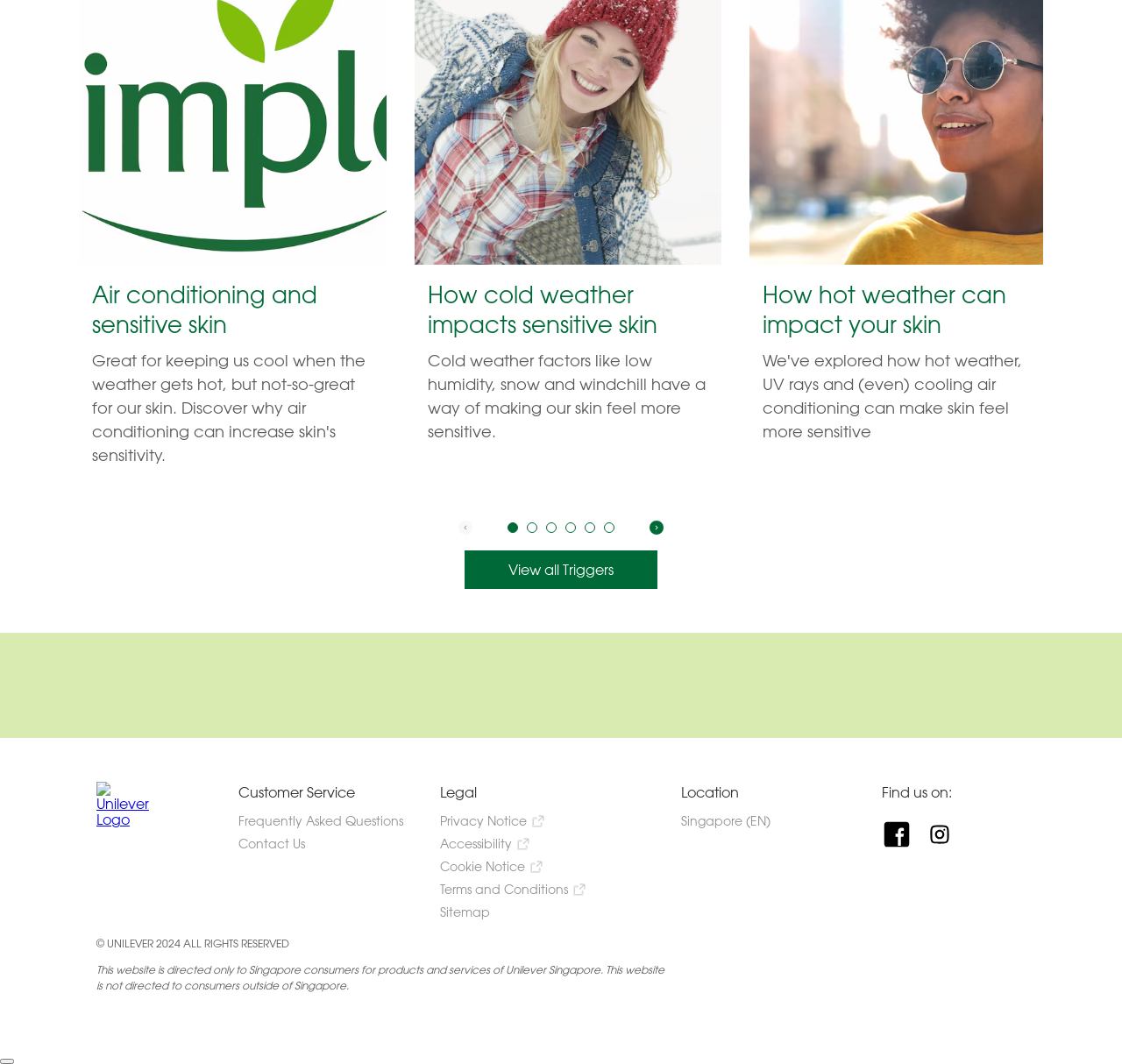Find the bounding box coordinates for the UI element whose description is: "Surface Laptop". The coordinates should be four float numbers between 0 and 1, in the format [left, top, right, bottom].

None